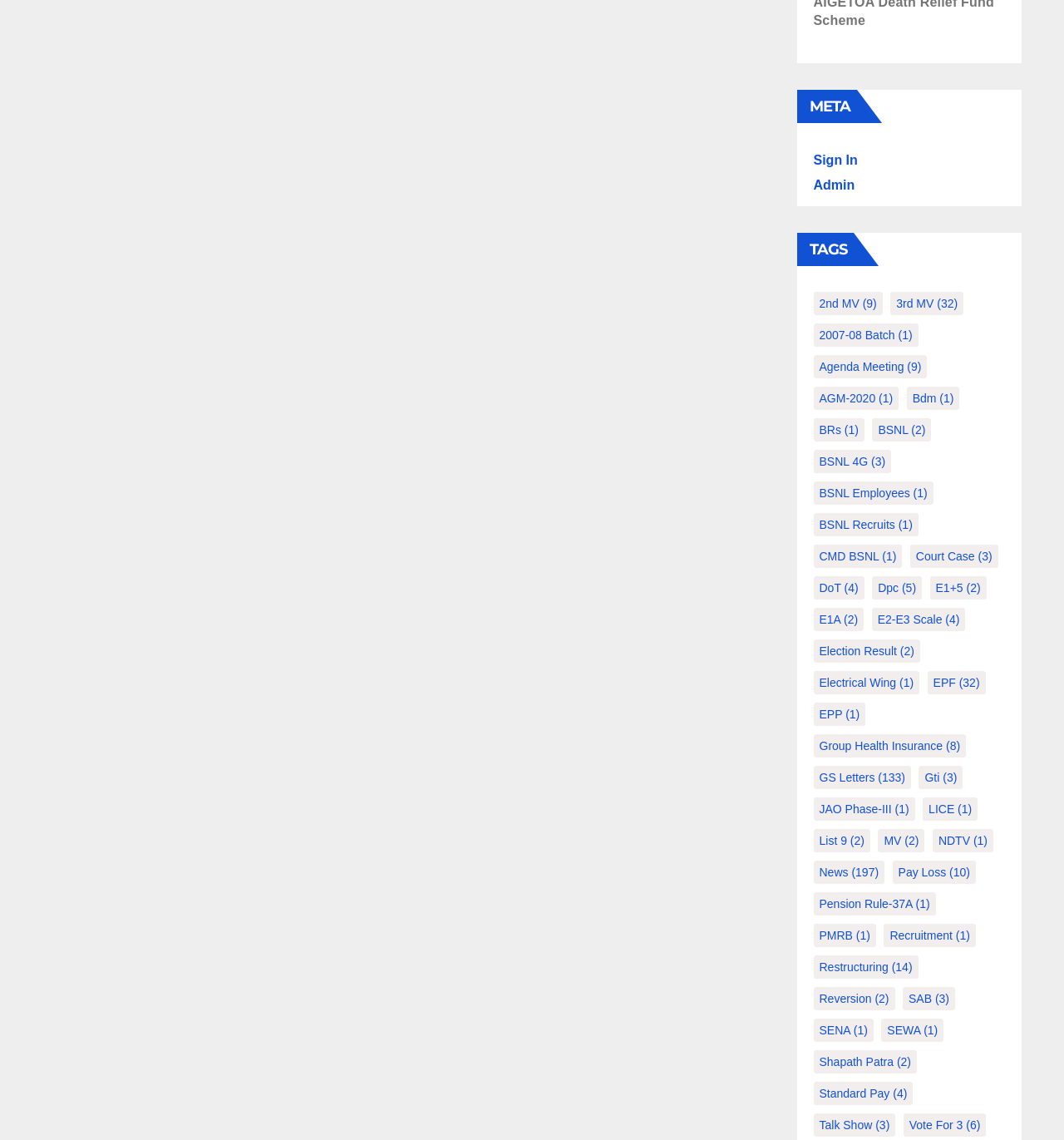Respond with a single word or phrase to the following question: How many items are in 'E1+5'?

2